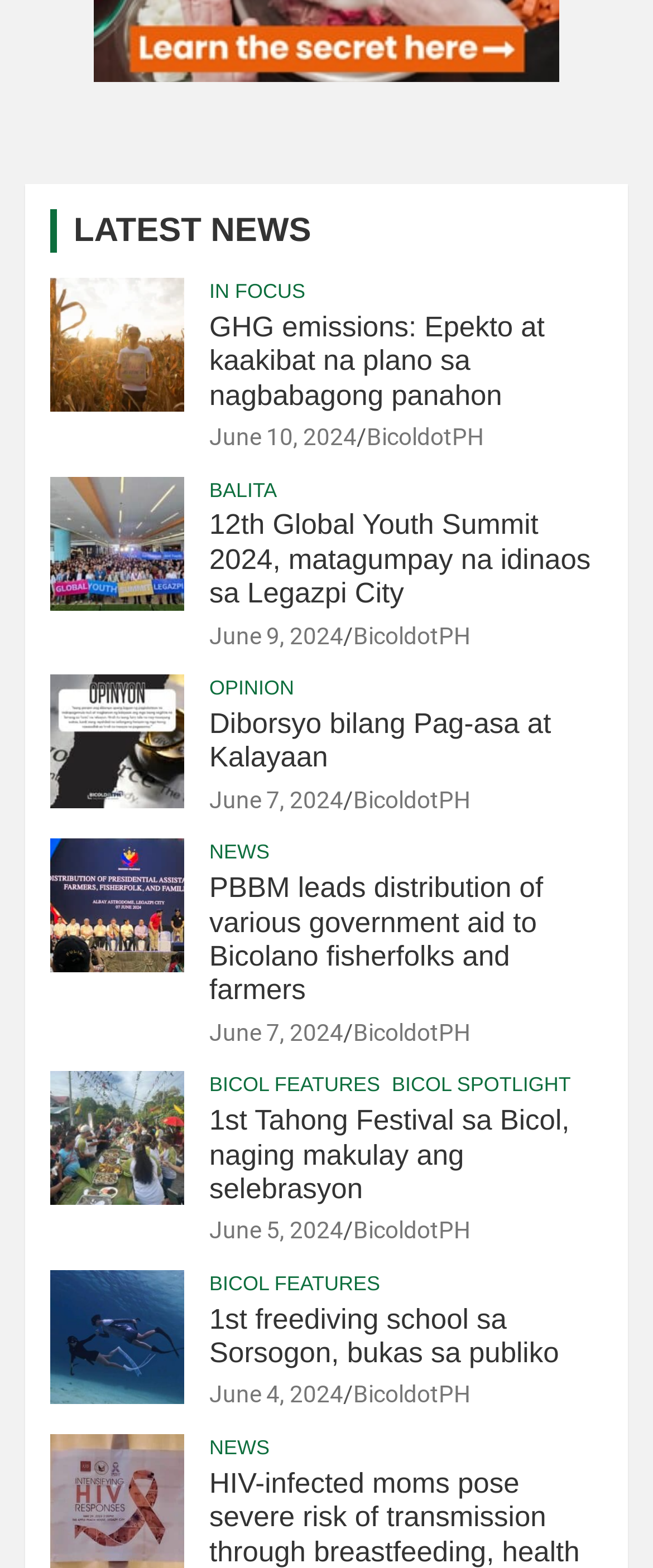How many links are there in the section with the heading 'LATEST NEWS'?
Please give a detailed and elaborate answer to the question based on the image.

I looked at the section with the heading 'LATEST NEWS' and counted the number of links below it, which are 3.